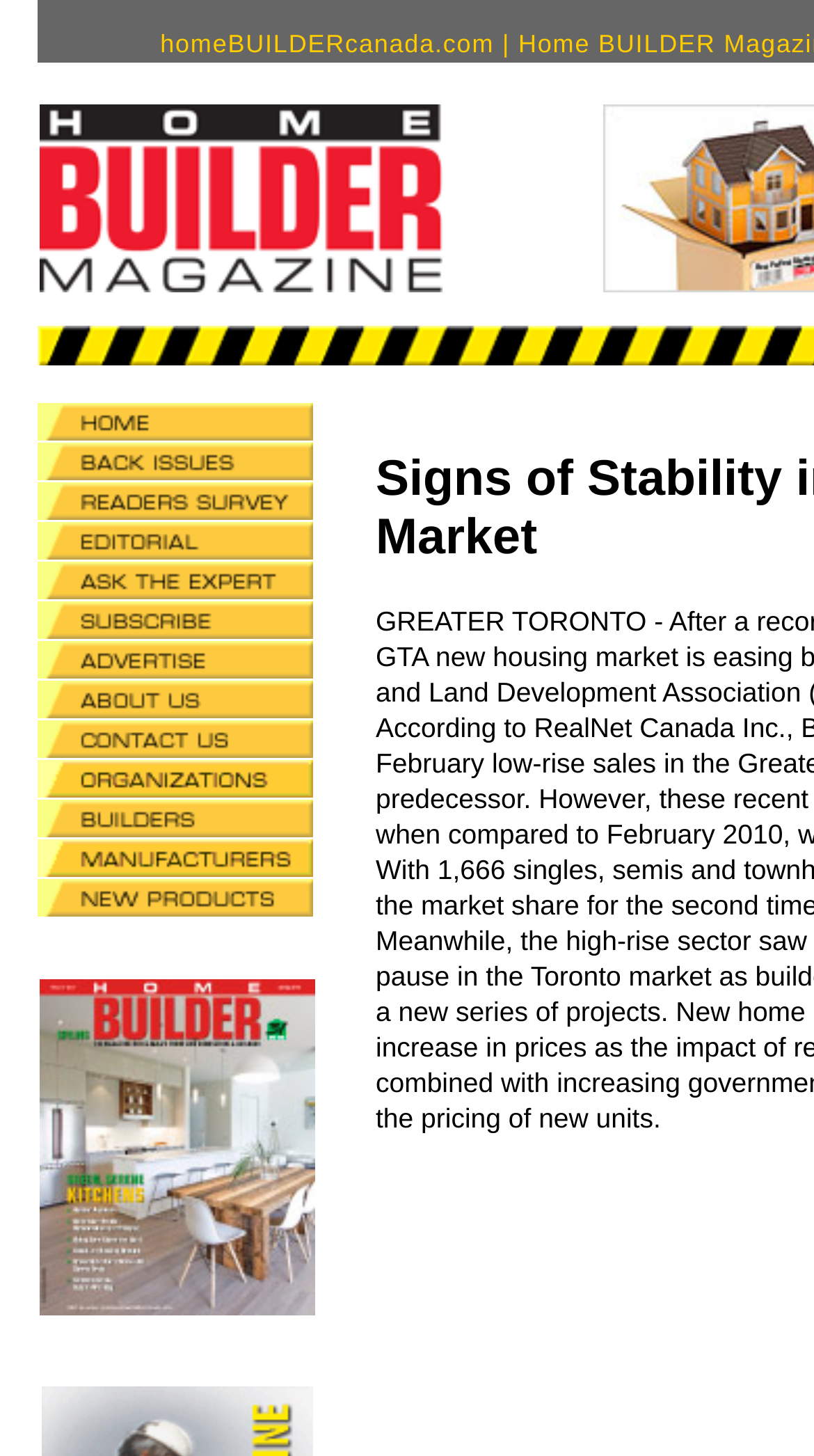Identify the bounding box coordinates of the specific part of the webpage to click to complete this instruction: "Read news about GTA new housing market".

[0.046, 0.529, 0.385, 0.554]